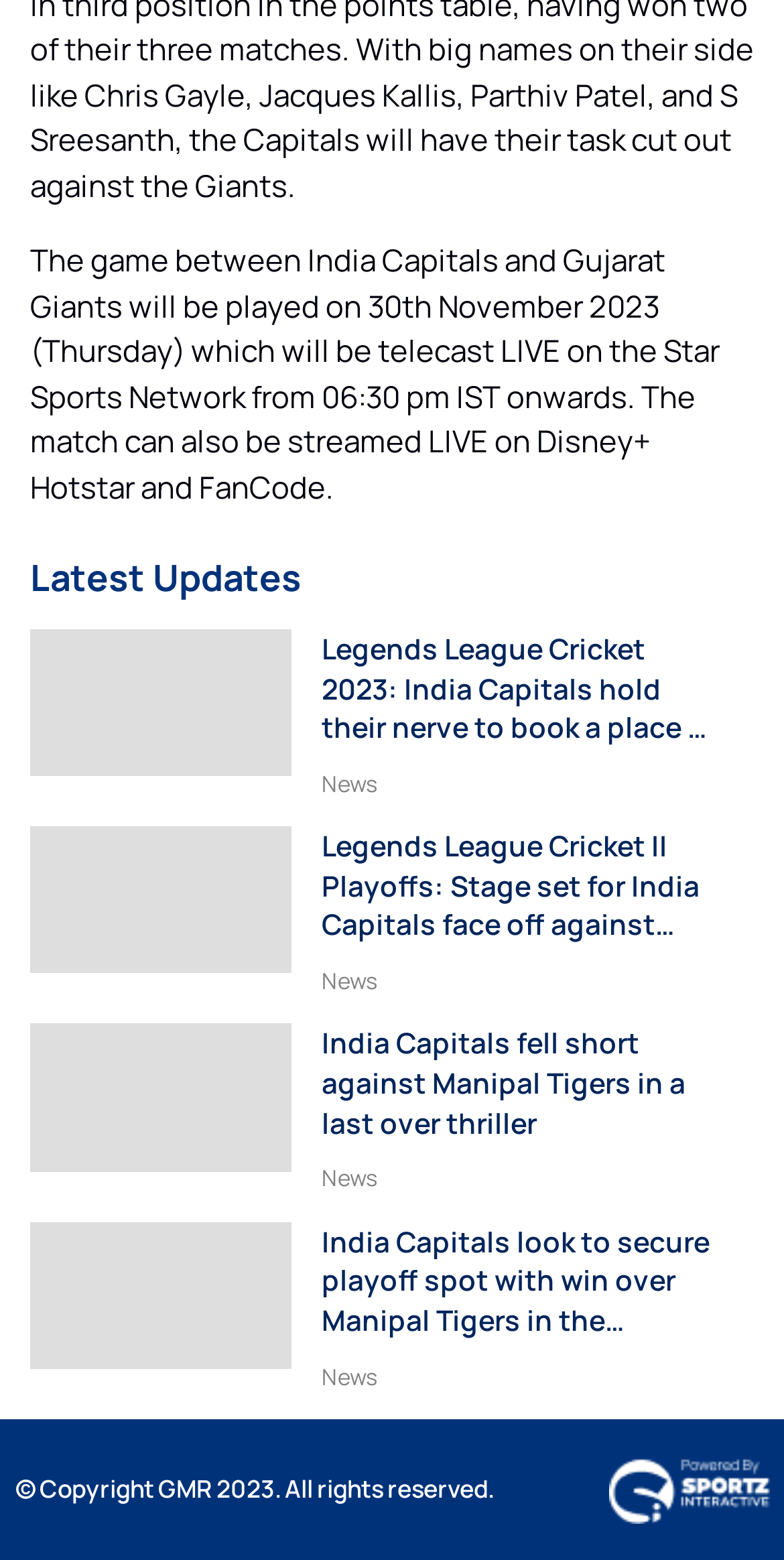What is the date of the game between India Capitals and Gujarat Giants?
Using the image as a reference, give a one-word or short phrase answer.

30th November 2023